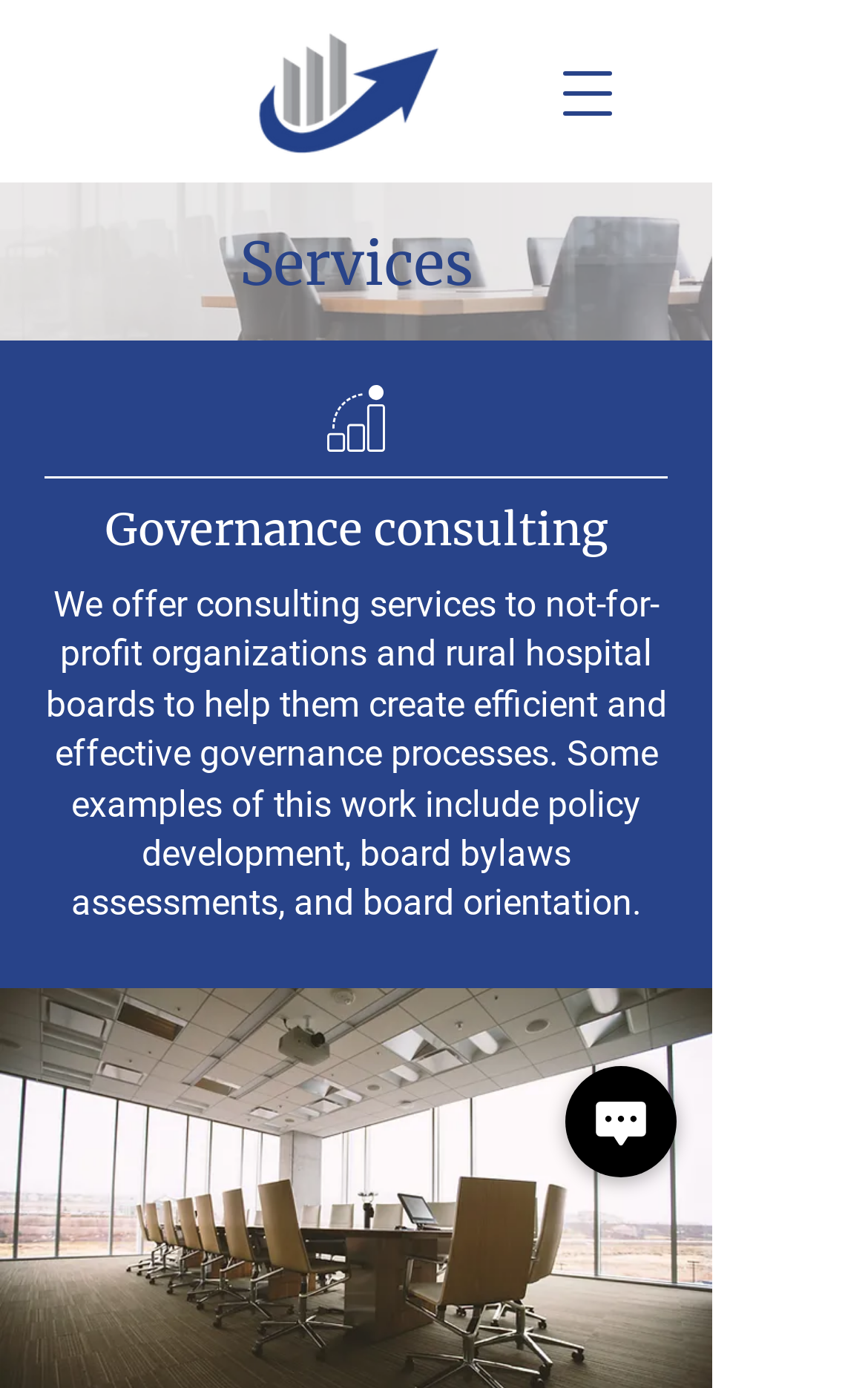Elaborate on the different components and information displayed on the webpage.

The webpage is about the services offered by Board Business LLC, a governance consulting firm. At the top left, there is a logo of Board Business LLC, which is an image with a link to the company's homepage. Next to the logo, there is a button to open the navigation menu. 

Below the logo, there is a large image that takes up most of the width of the page, depicting a meeting room scene. Above this image, there is a heading that reads "Services". 

Under the "Services" heading, there is a subheading that reads "Governance consulting". Below this subheading, there is a paragraph of text that explains the governance consulting services offered by the company, including policy development, board bylaws assessments, and board orientation. 

At the top right, there is a button to chat with the company. The chat button has an icon next to it.